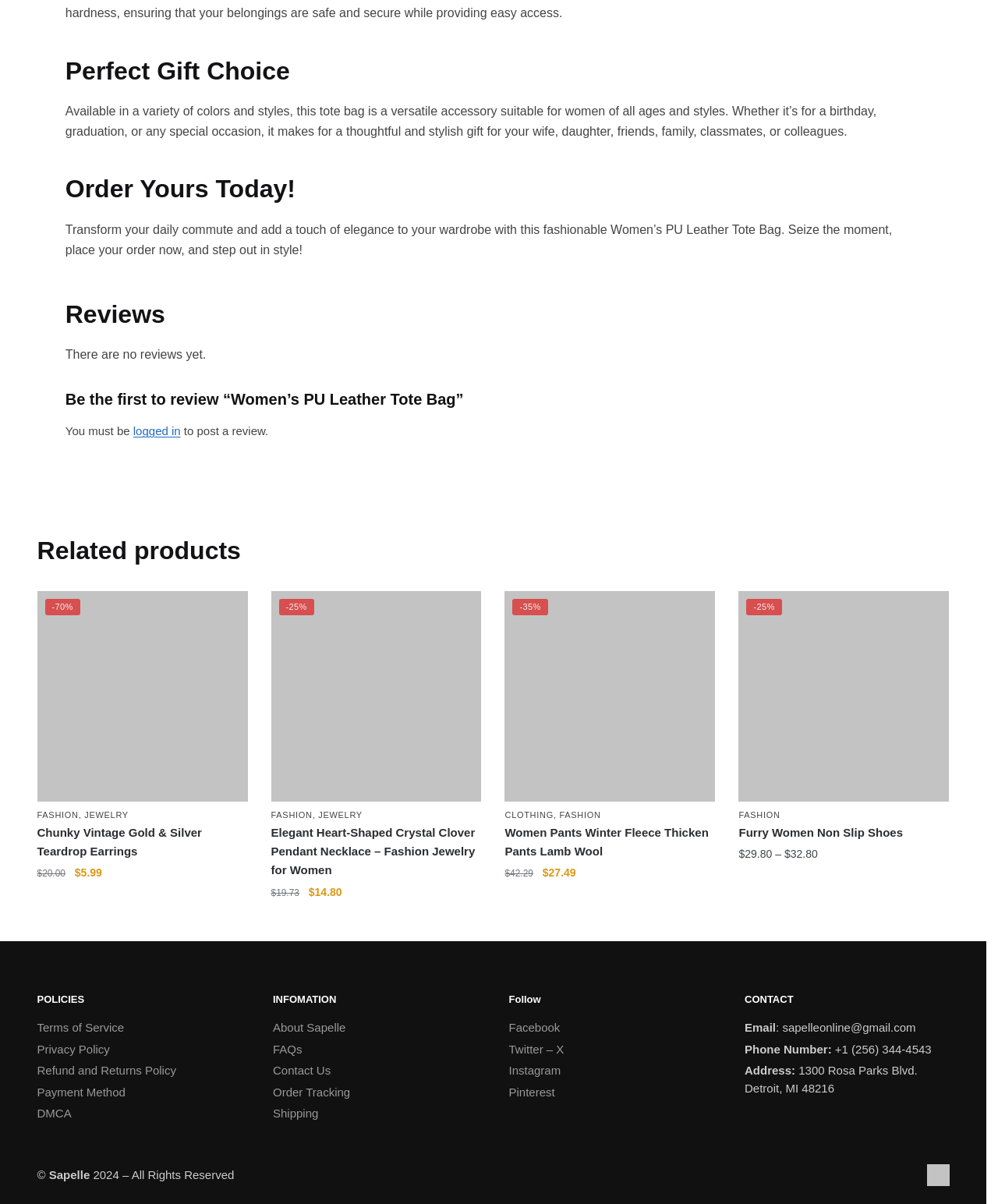Please predict the bounding box coordinates of the element's region where a click is necessary to complete the following instruction: "Contact Sapelle via email". The coordinates should be represented by four float numbers between 0 and 1, i.e., [left, top, right, bottom].

[0.784, 0.842, 0.918, 0.853]